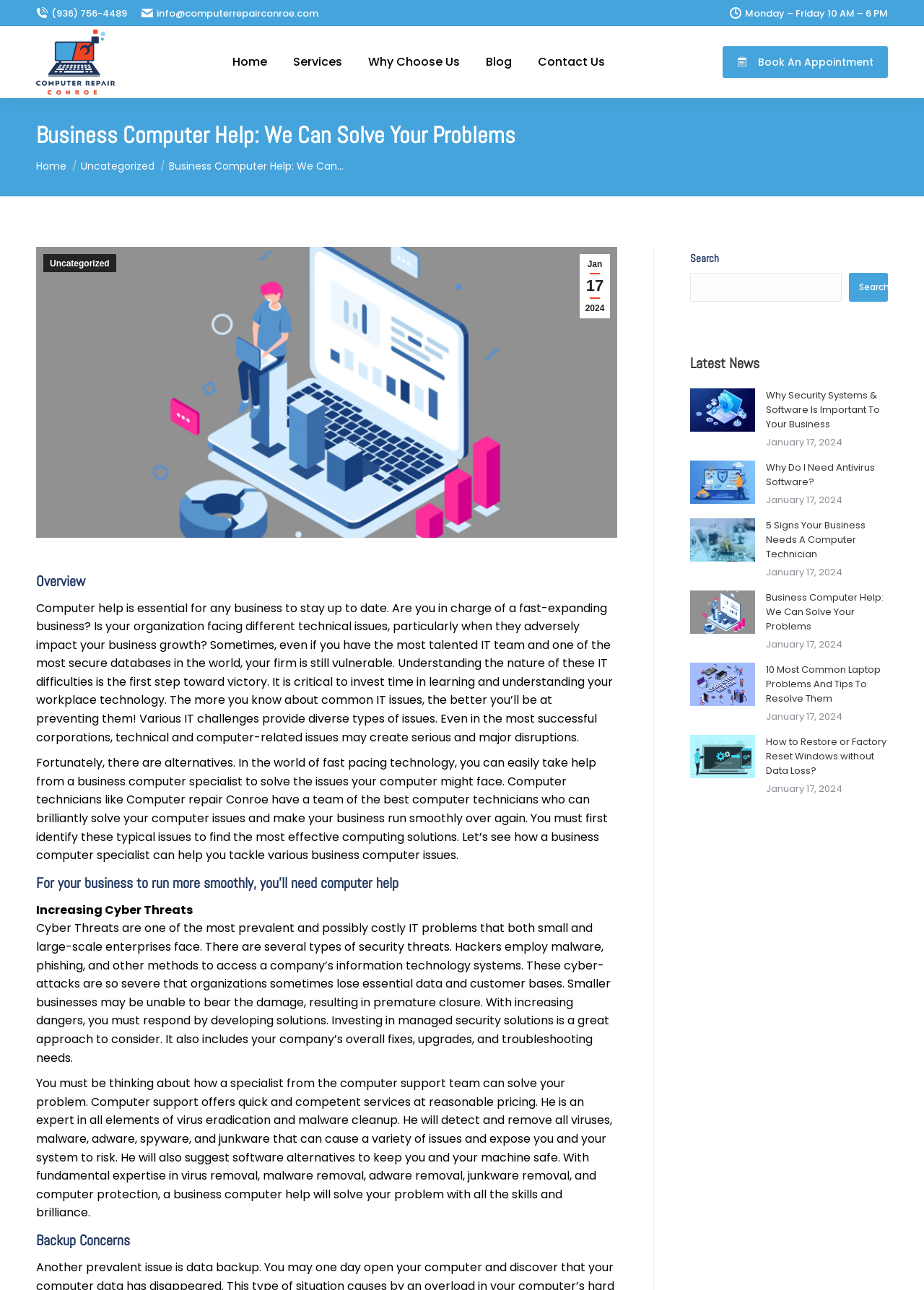Utilize the details in the image to thoroughly answer the following question: What is the main topic of the article on the webpage?

I found the main topic by looking at the heading elements on the webpage, particularly the one with the text 'Business Computer Help: We Can Solve Your Problems', which suggests that the webpage is about providing computer help services to businesses.